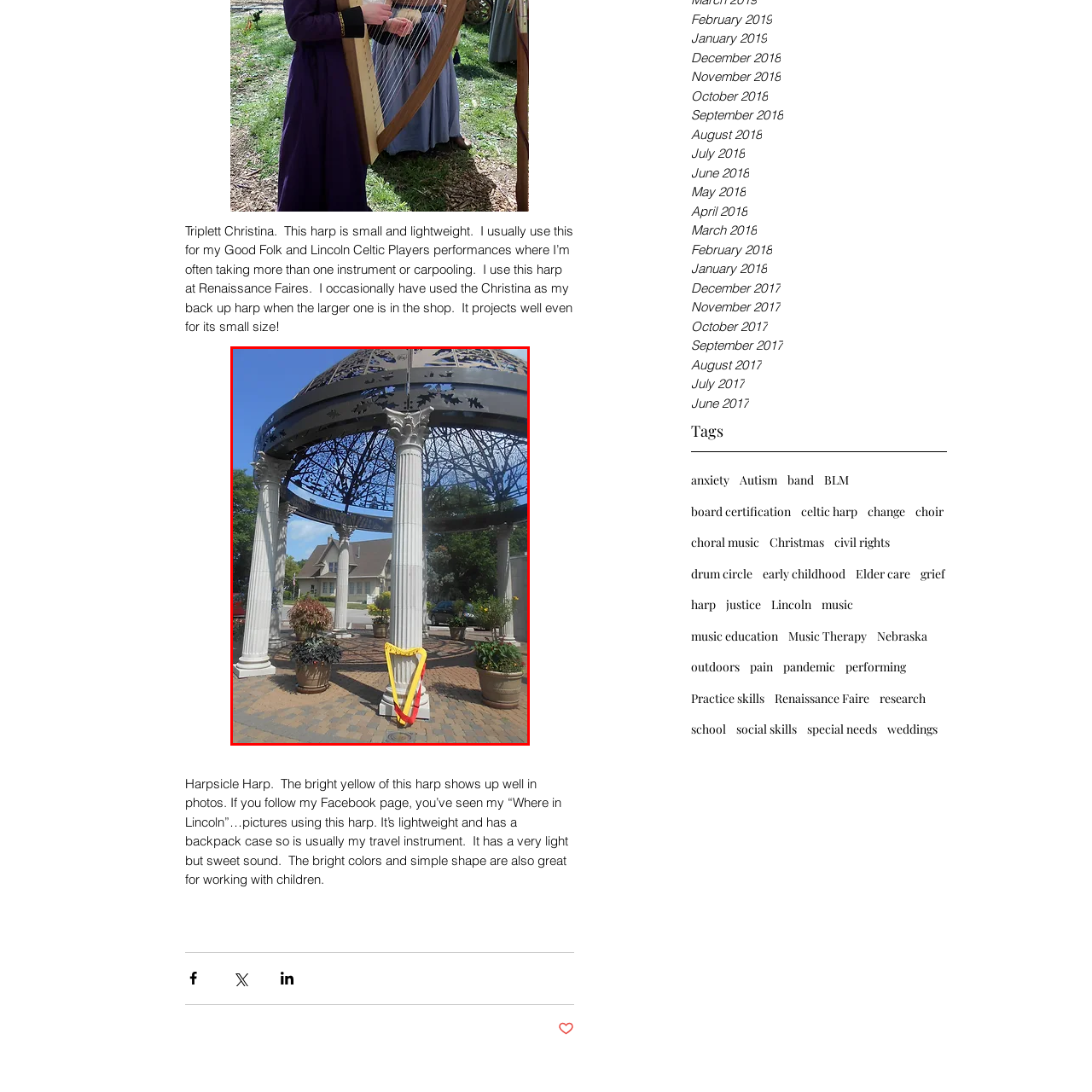Concentrate on the image marked by the red box, What surrounds the gazebo in the image?
 Your answer should be a single word or phrase.

various potted plants